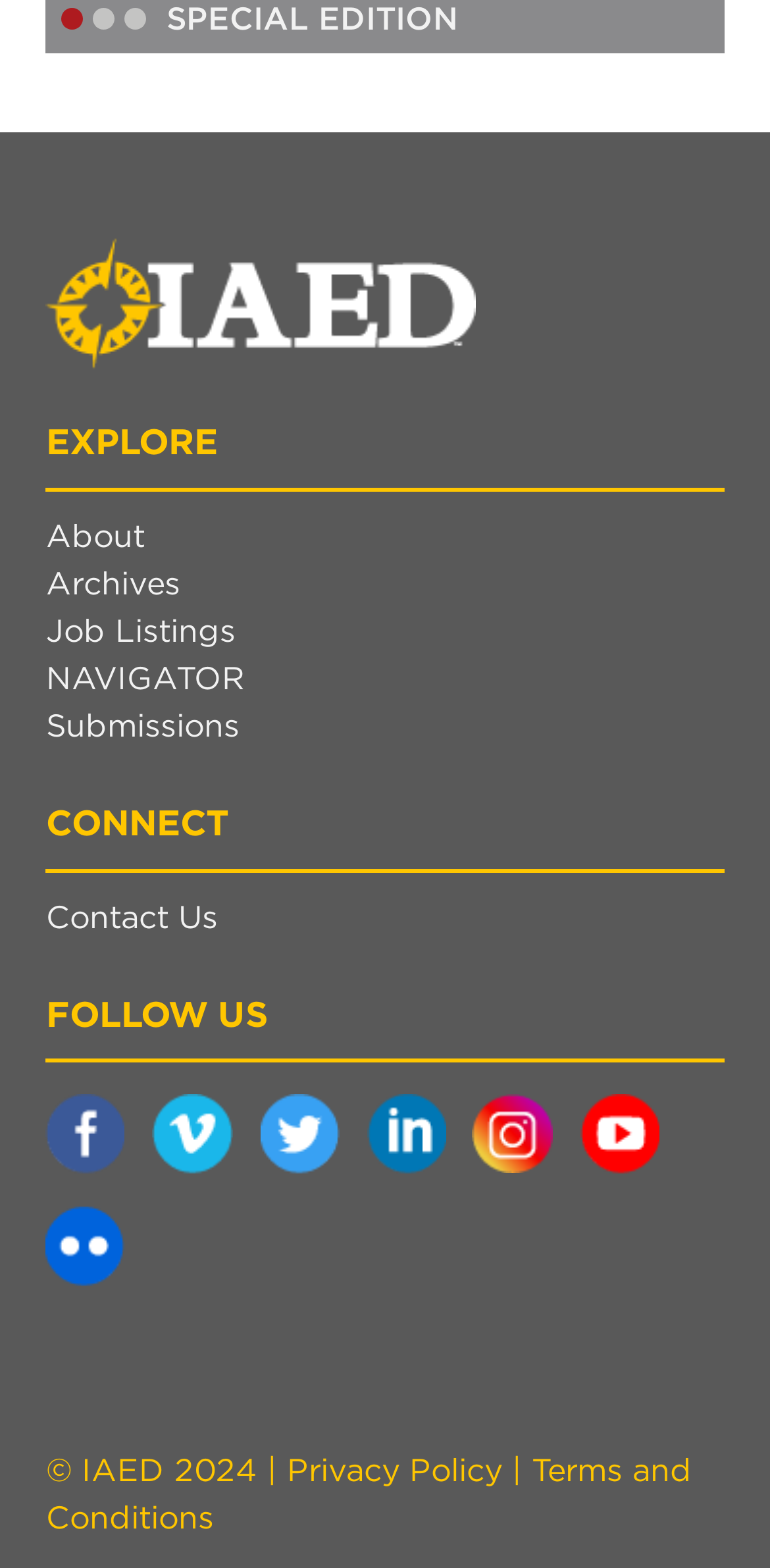Provide a brief response to the question using a single word or phrase: 
How many links are there in the 'EXPLORE' section?

5